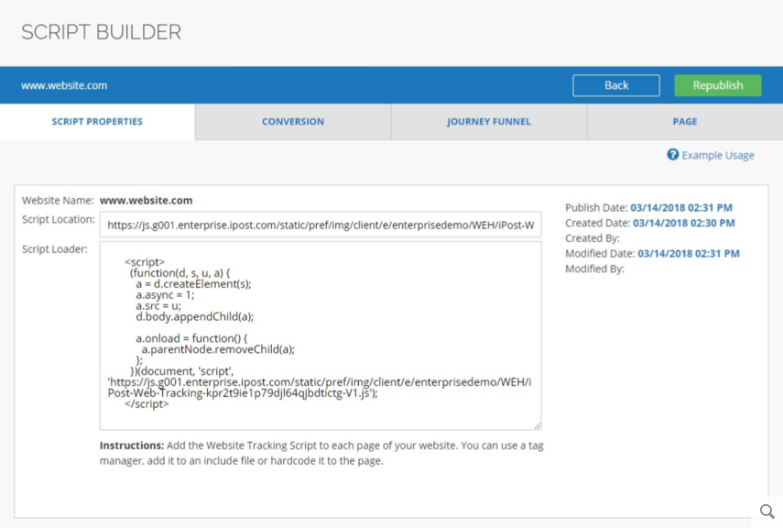How many navigational buttons are available?
Please give a detailed answer to the question using the information shown in the image.

There are three navigational buttons available, which are 'Back', 'Republish', and a tab for 'Example Usage'. These buttons enhance user experience by providing easy access to further actions or information, making it easier for users to navigate through the script integration process.